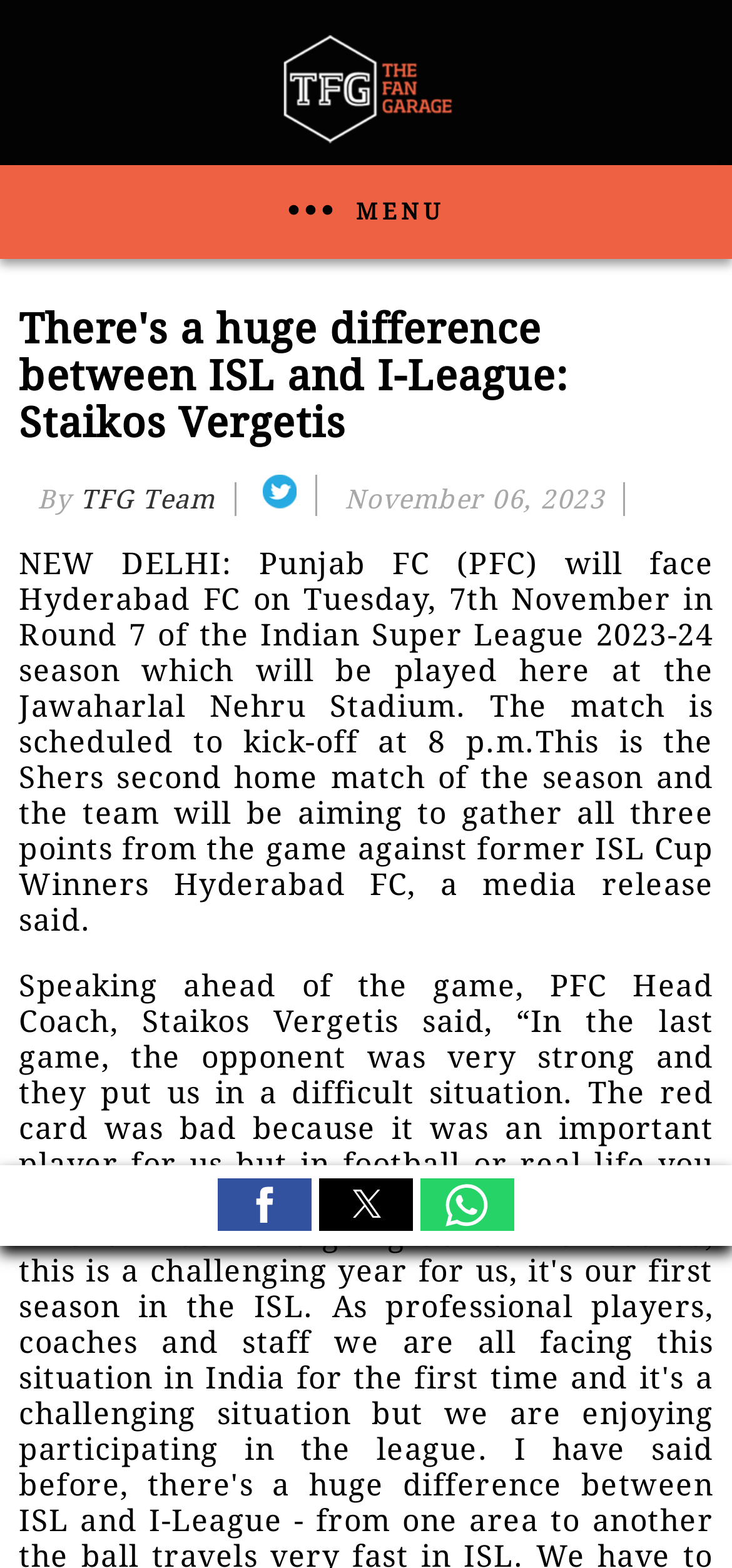Please answer the following question using a single word or phrase: 
What are the three options to share the article?

Facebook, Twitter, WhatsApp